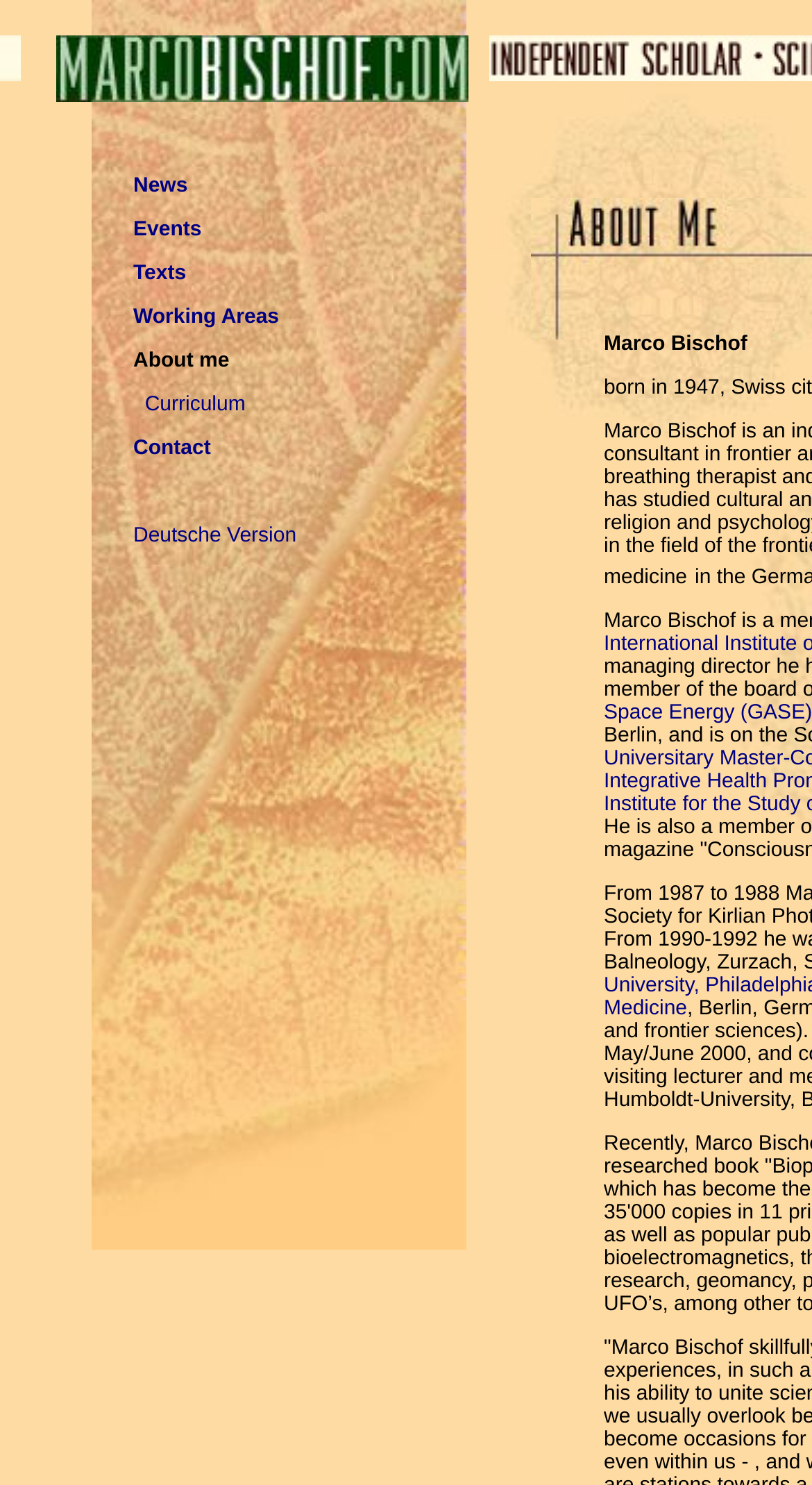What is the last menu item?
Please provide a single word or phrase based on the screenshot.

Deutsche Version